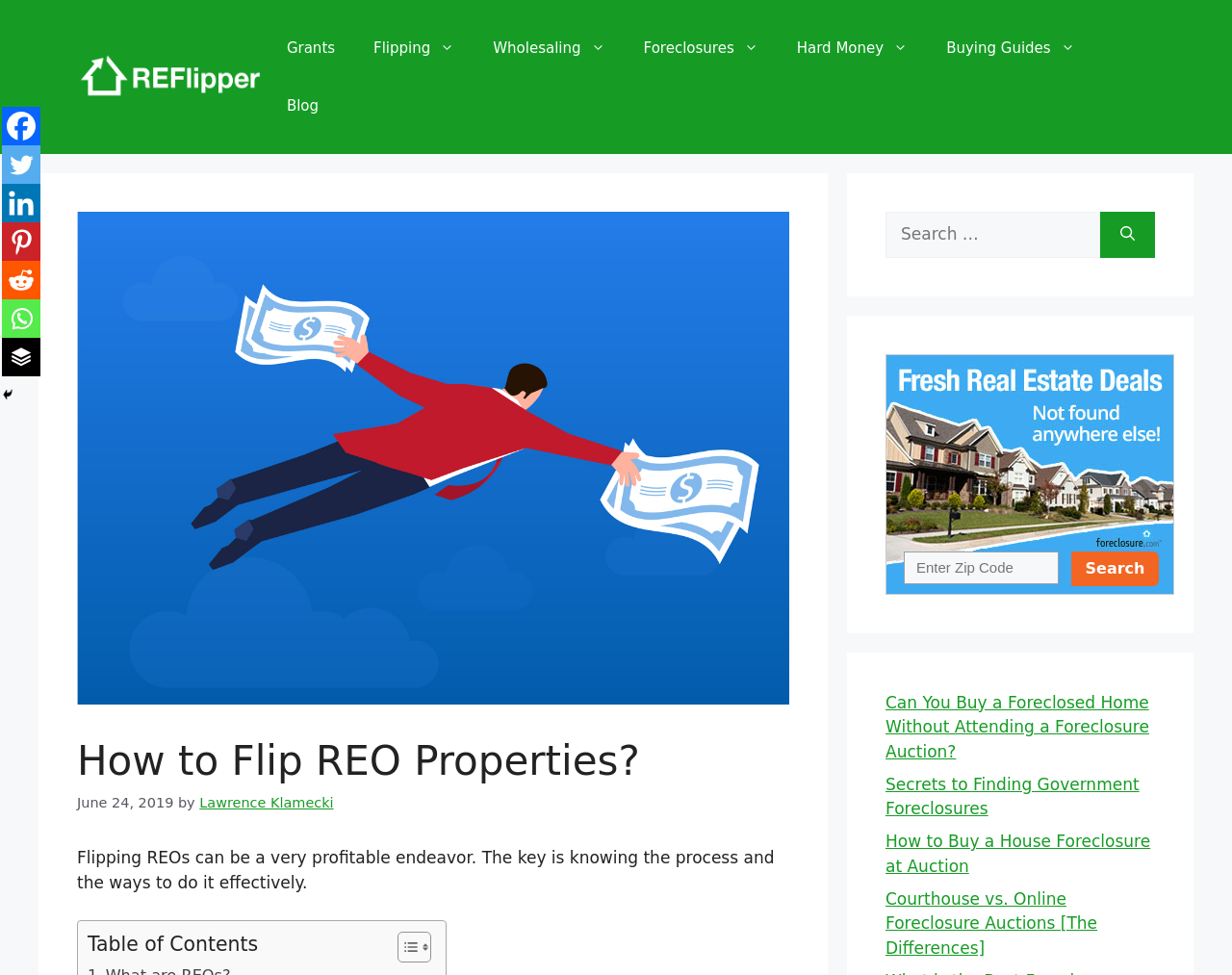Please find the bounding box coordinates for the clickable element needed to perform this instruction: "Click the 'Search' button".

None